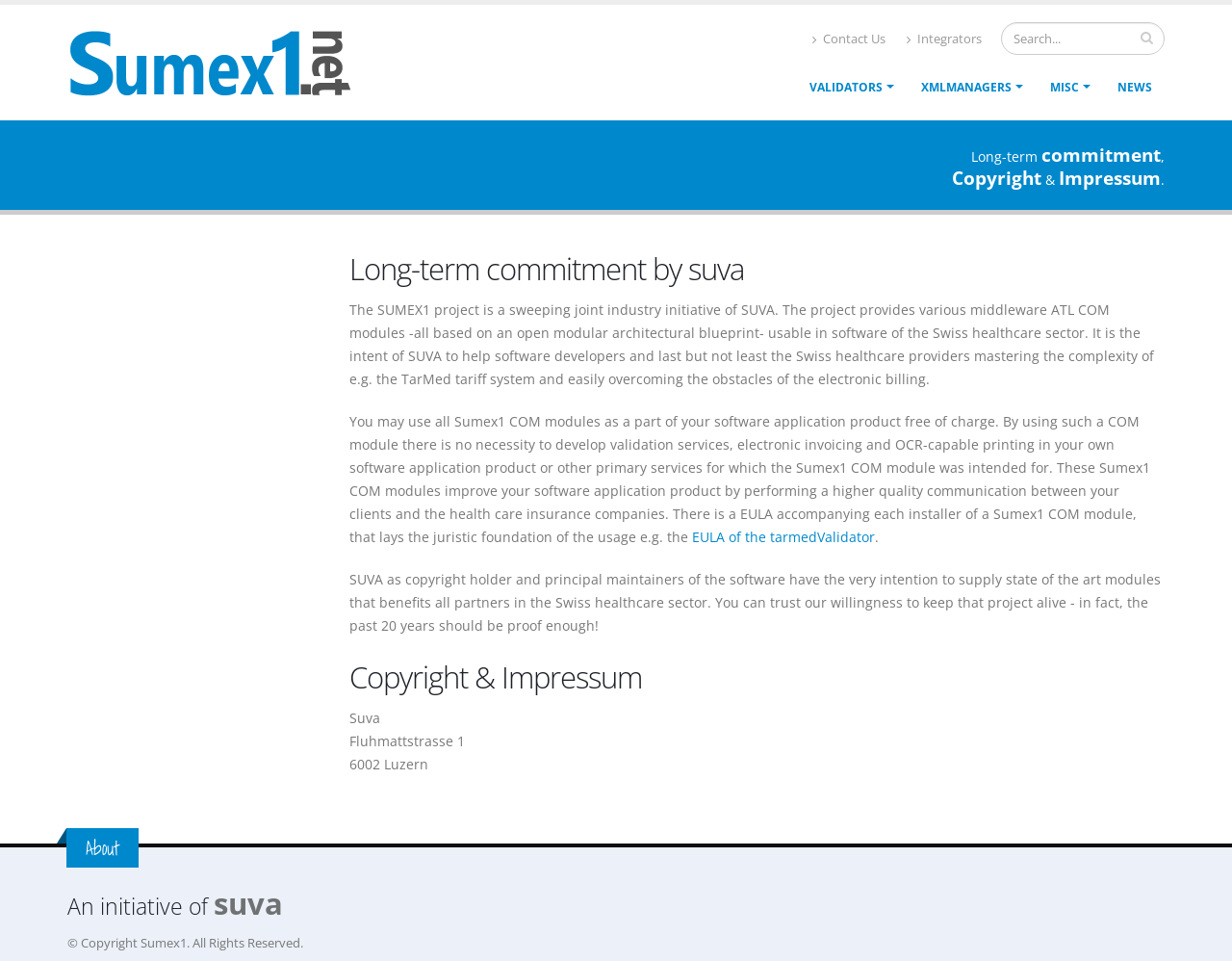Please identify the bounding box coordinates of the area that needs to be clicked to follow this instruction: "Search for something".

[0.812, 0.023, 0.945, 0.057]